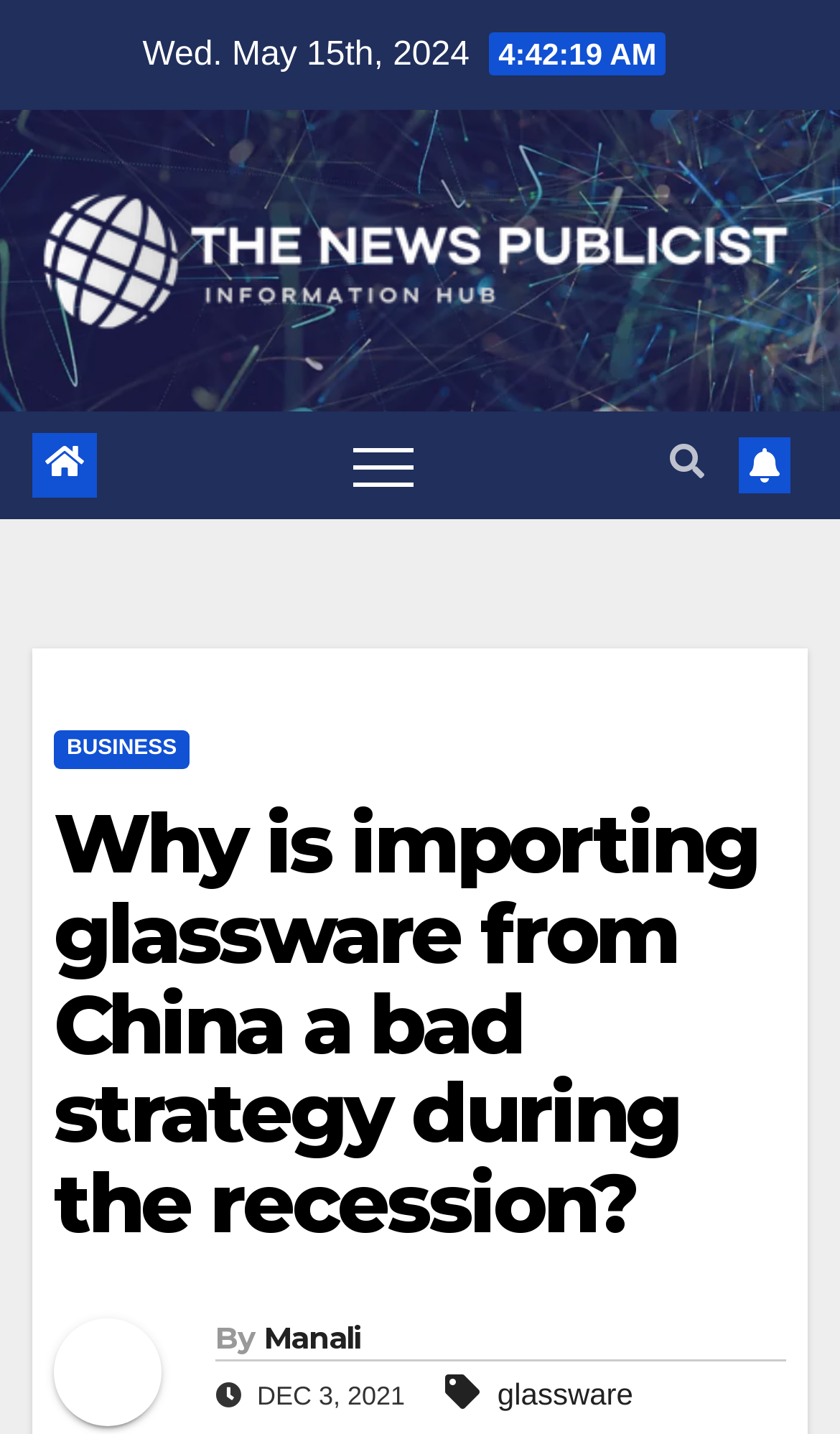Respond with a single word or phrase to the following question: What is the date of the article?

Wed. May 15th, 2024